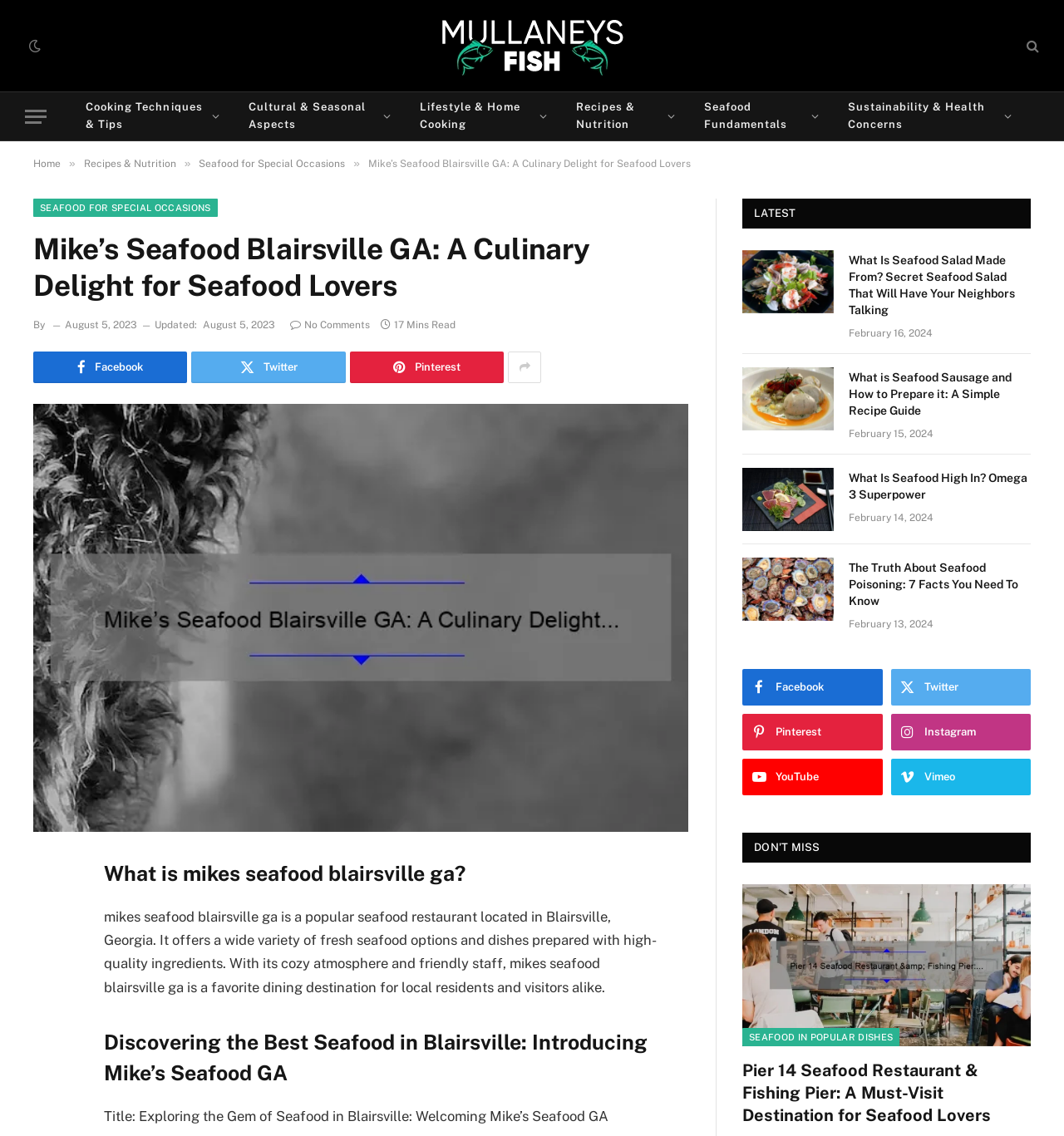Locate the bounding box coordinates of the UI element described by: "Siamese CONCEPT". The bounding box coordinates should consist of four float numbers between 0 and 1, i.e., [left, top, right, bottom].

None